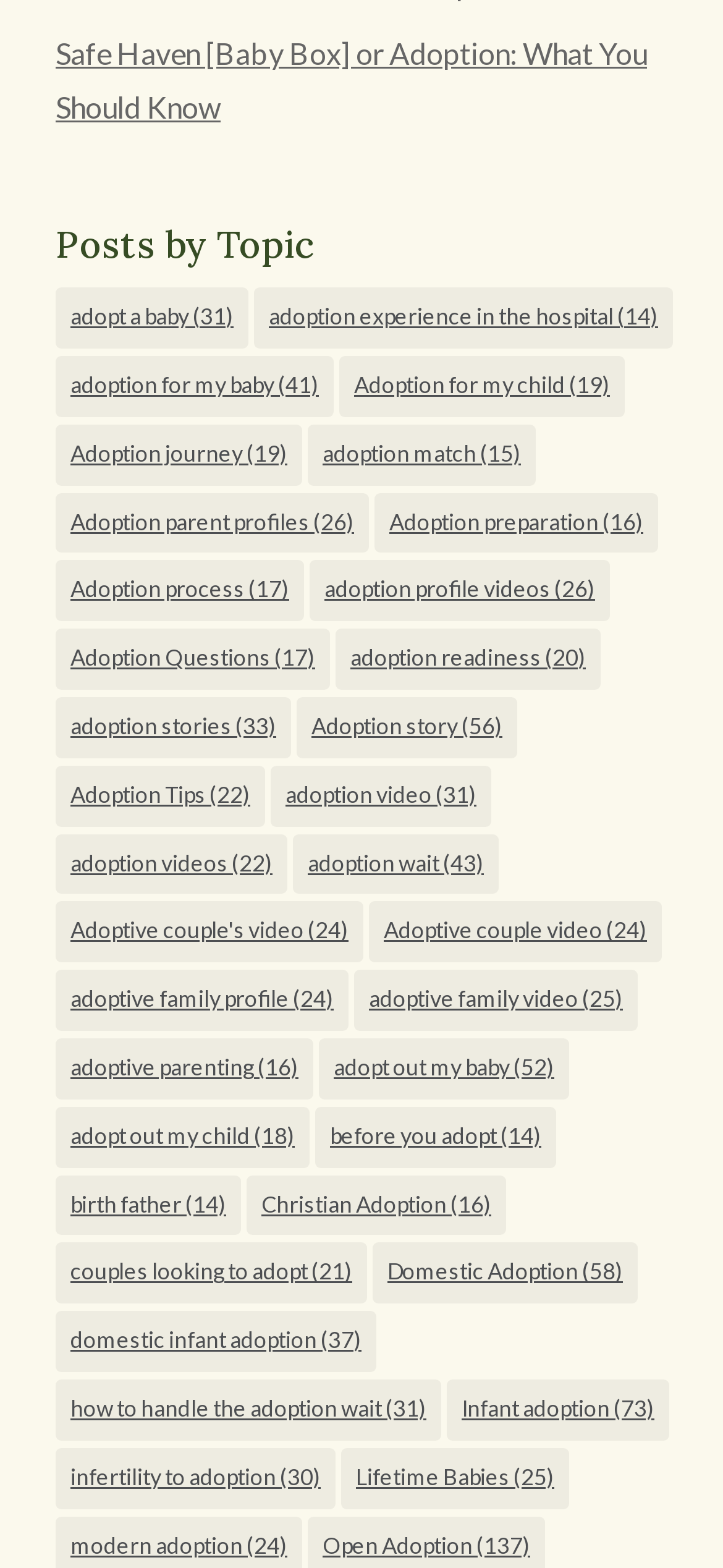Identify the bounding box of the HTML element described as: "adoption for my baby (41)".

[0.077, 0.227, 0.462, 0.266]